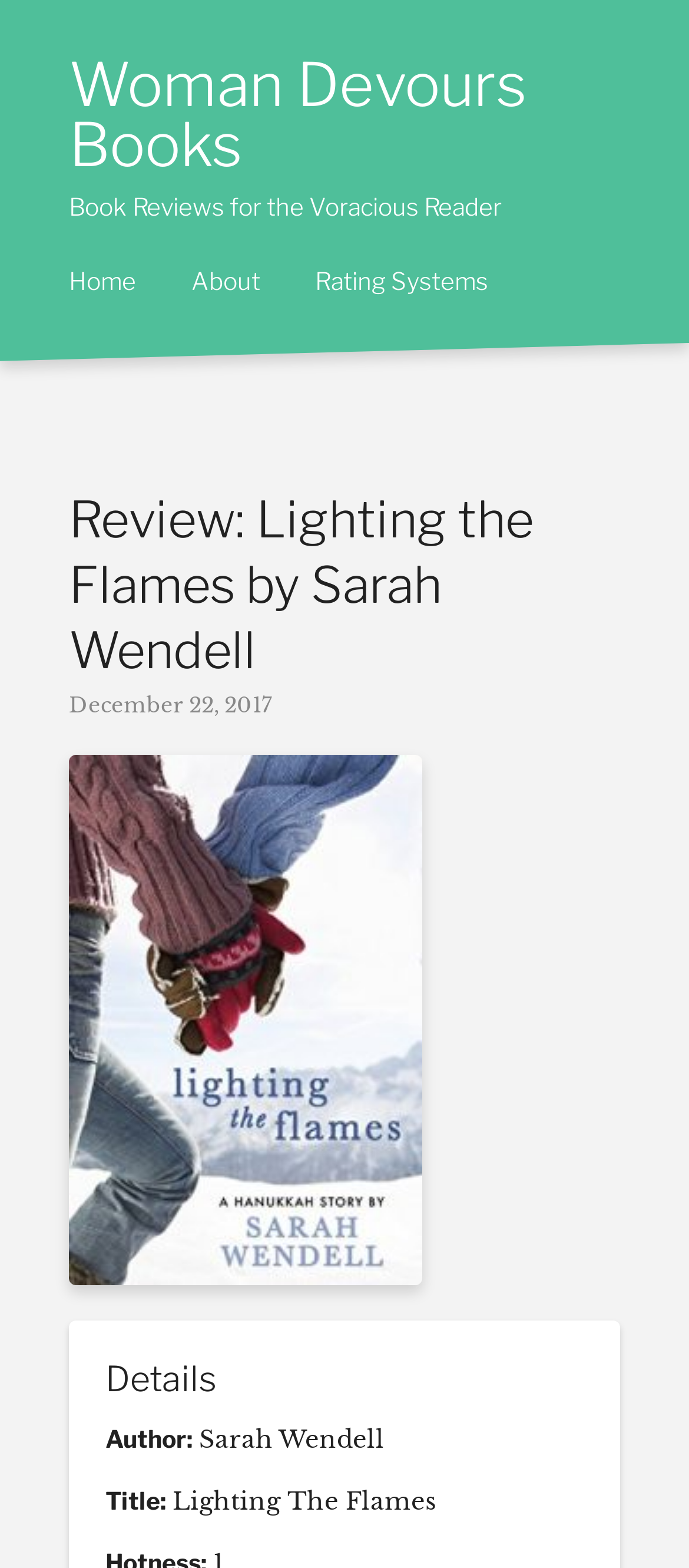Give a short answer using one word or phrase for the question:
Who is the author of the book?

Sarah Wendell